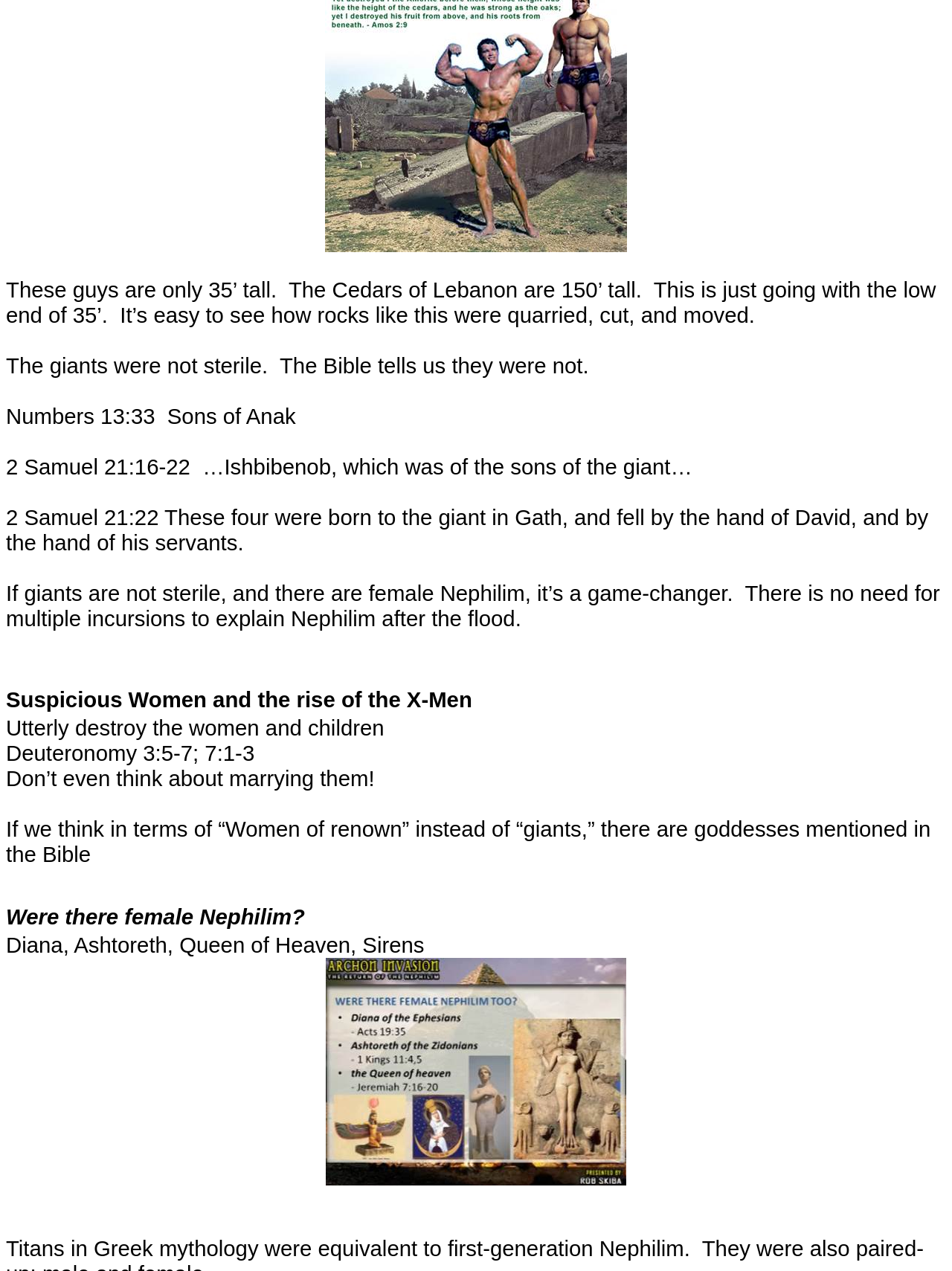Please specify the bounding box coordinates in the format (top-left x, top-left y, bottom-right x, bottom-right y), with all values as floating point numbers between 0 and 1. Identify the bounding box of the UI element described by: Were there female Nephilim?

[0.006, 0.717, 0.32, 0.73]